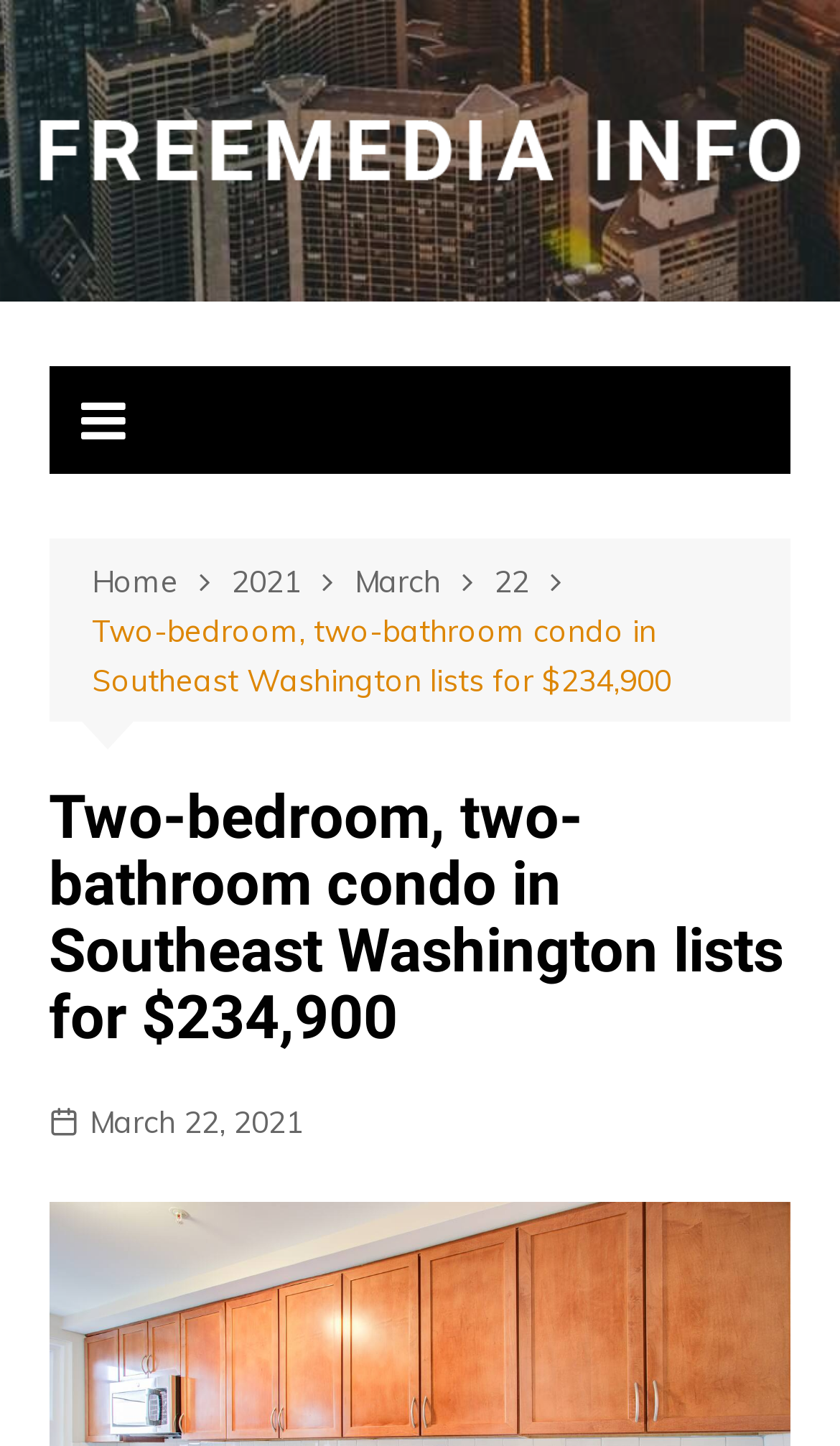Locate the bounding box coordinates of the UI element described by: "March". Provide the coordinates as four float numbers between 0 and 1, formatted as [left, top, right, bottom].

[0.423, 0.385, 0.589, 0.419]